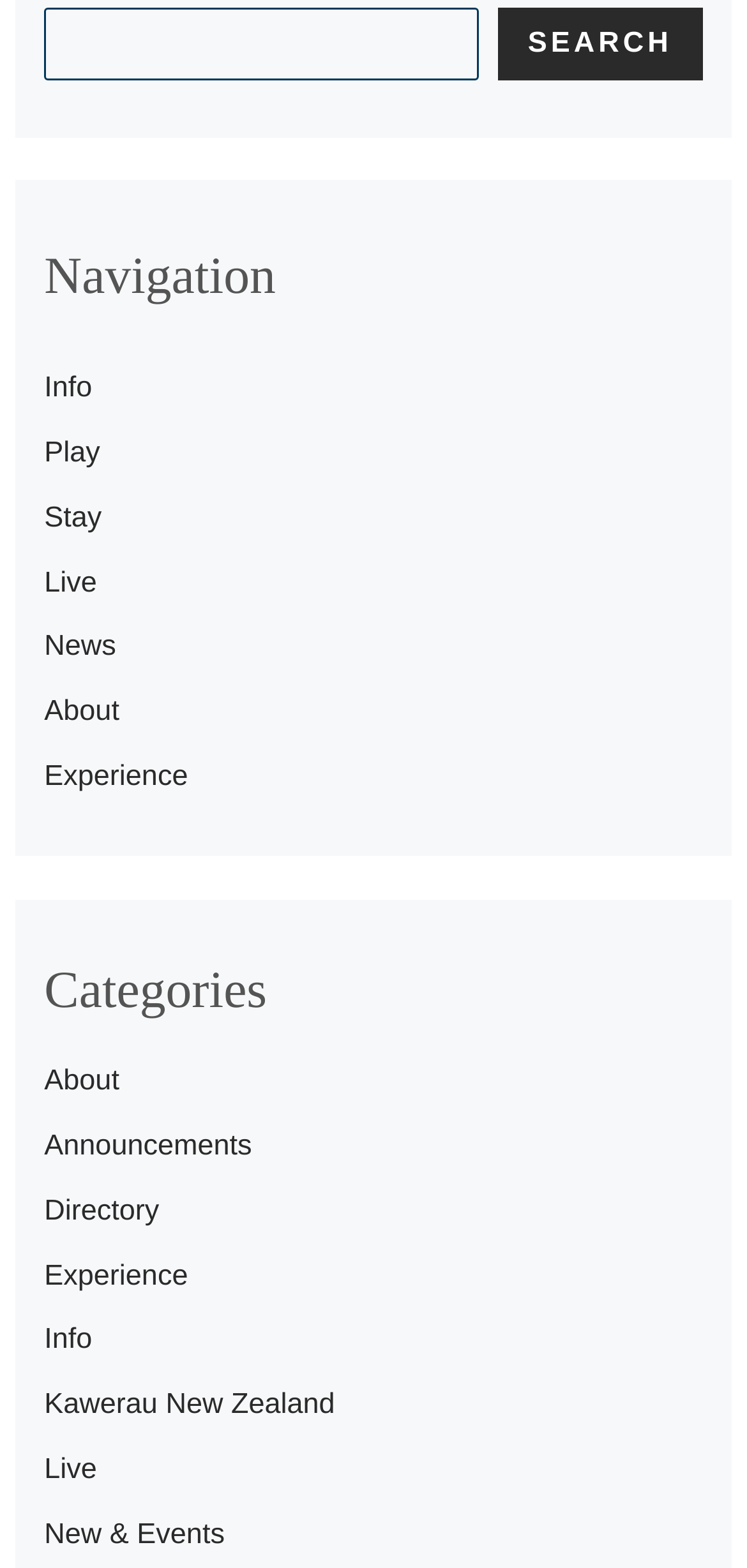Point out the bounding box coordinates of the section to click in order to follow this instruction: "go to info page".

[0.059, 0.237, 0.123, 0.258]